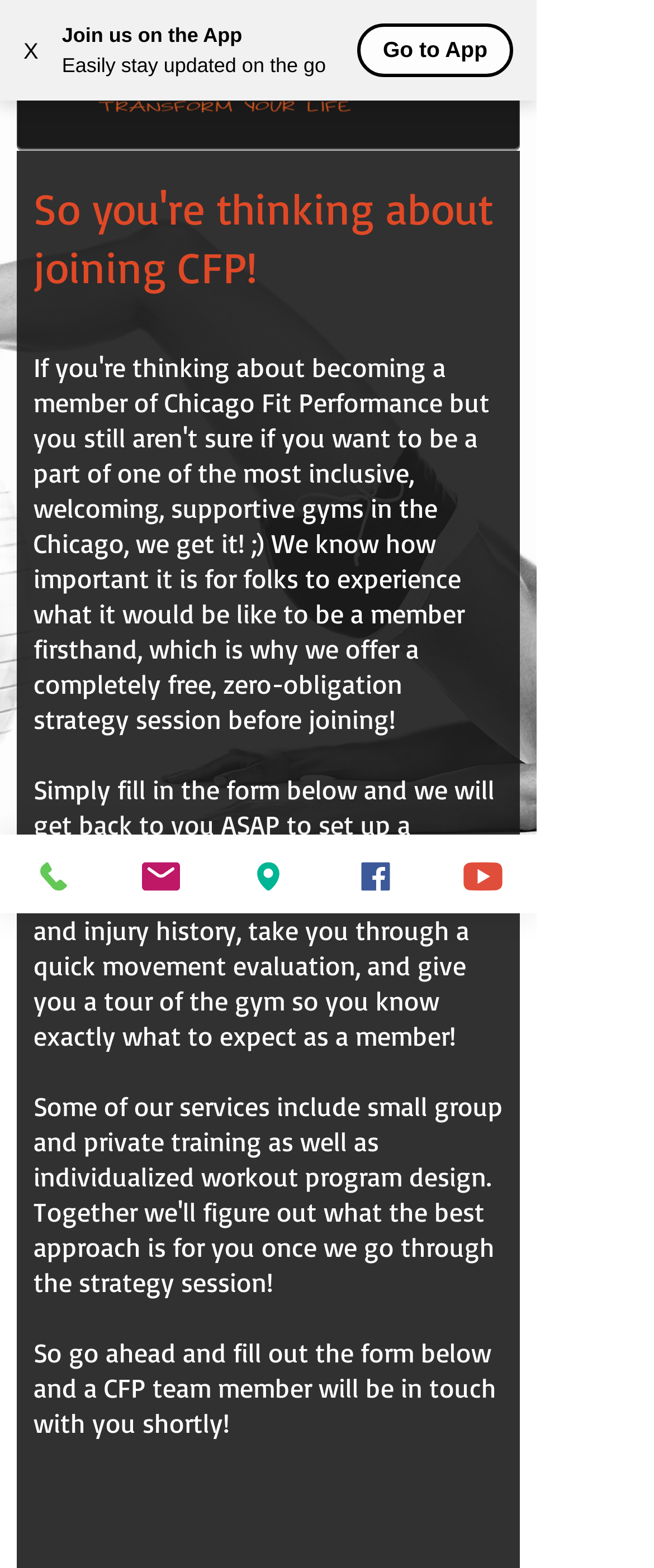What is the purpose of the form on this webpage?
Based on the screenshot, provide your answer in one word or phrase.

To set up a strategy session